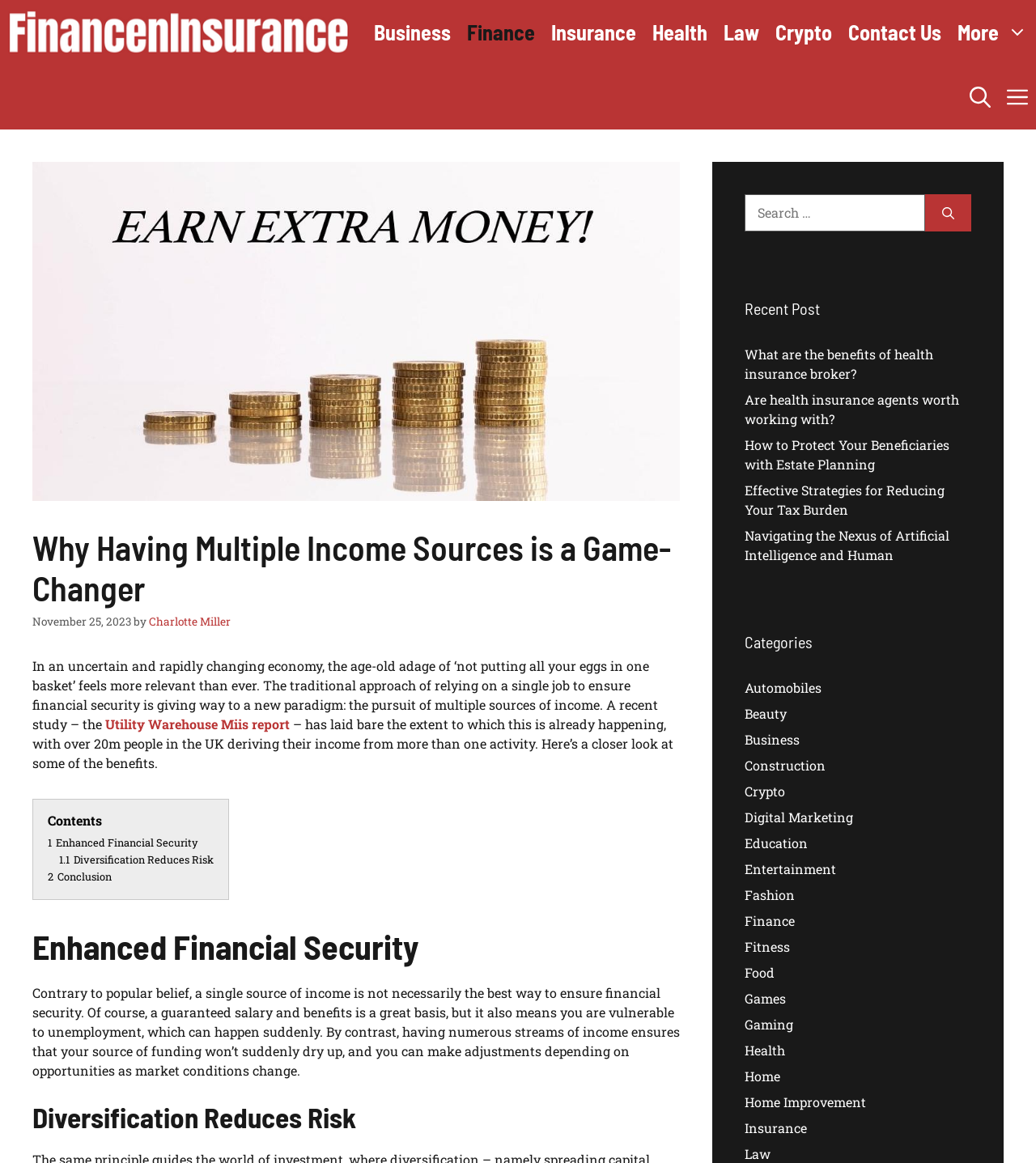Present a detailed account of what is displayed on the webpage.

This webpage is about the importance of having multiple income sources in an uncertain economy. At the top, there is a navigation bar with links to various categories such as Business, Finance, Insurance, and more. Below the navigation bar, there is a header section with a title "Why Having Multiple Income Sources is a Game-Changer" and a time stamp "November 25, 2023". 

The main content of the webpage is divided into sections. The first section discusses the benefits of having multiple income sources, citing a recent study that shows over 20 million people in the UK derive their income from more than one activity. 

There are two subheadings in this section: "Enhanced Financial Security" and "Diversification Reduces Risk". The text explains that having multiple income sources provides financial security and reduces the risk of unemployment. 

On the right side of the webpage, there is a search bar and a section titled "Recent Posts" that lists several article links, including "What are the benefits of health insurance broker?" and "Effective Strategies for Reducing Your Tax Burden". 

Below the "Recent Posts" section, there is a "Categories" section that lists various categories such as Automobiles, Beauty, Business, and more. Each category has a link to related articles.